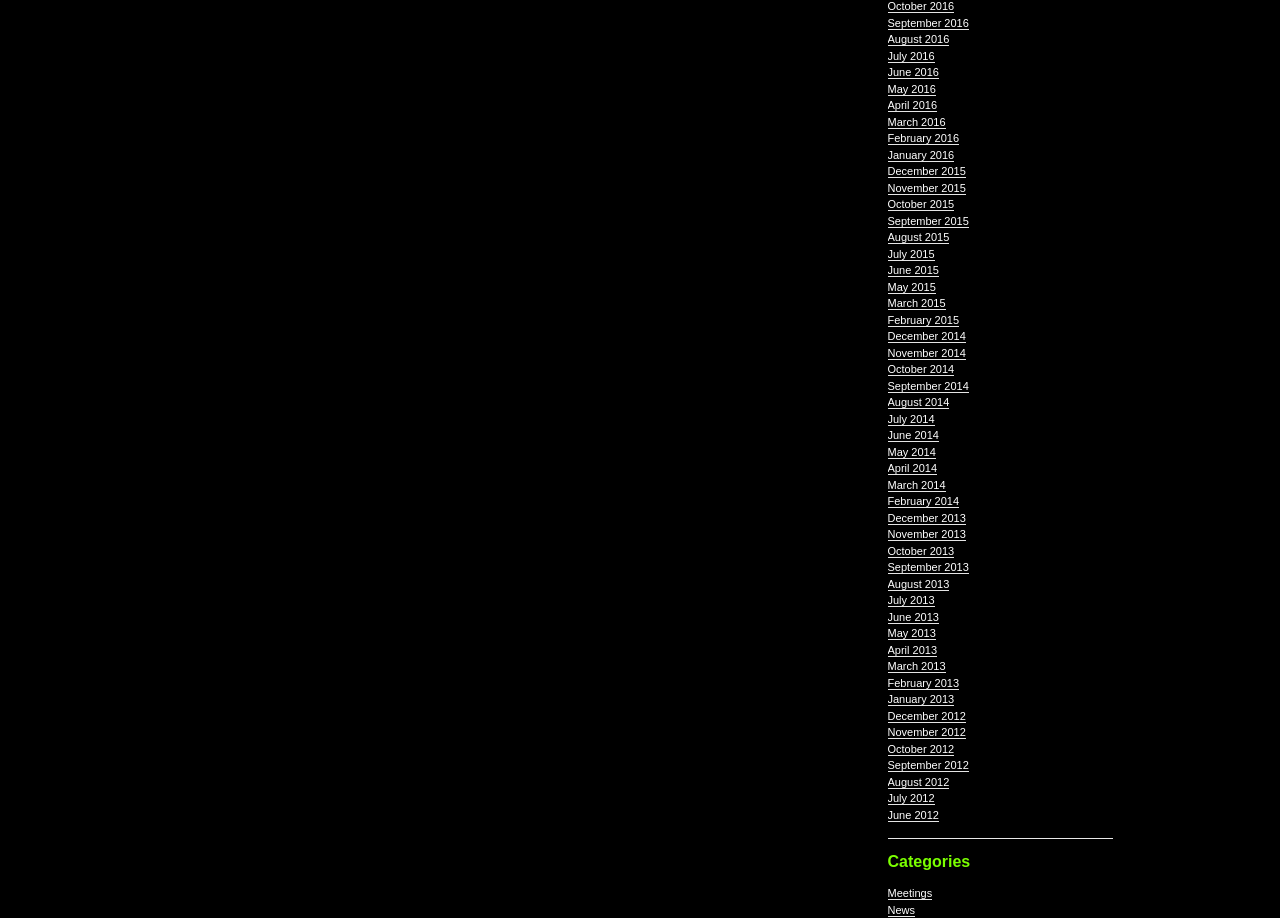Identify the bounding box coordinates of the clickable region to carry out the given instruction: "View October 2016 archives".

[0.693, 0.0, 0.745, 0.014]